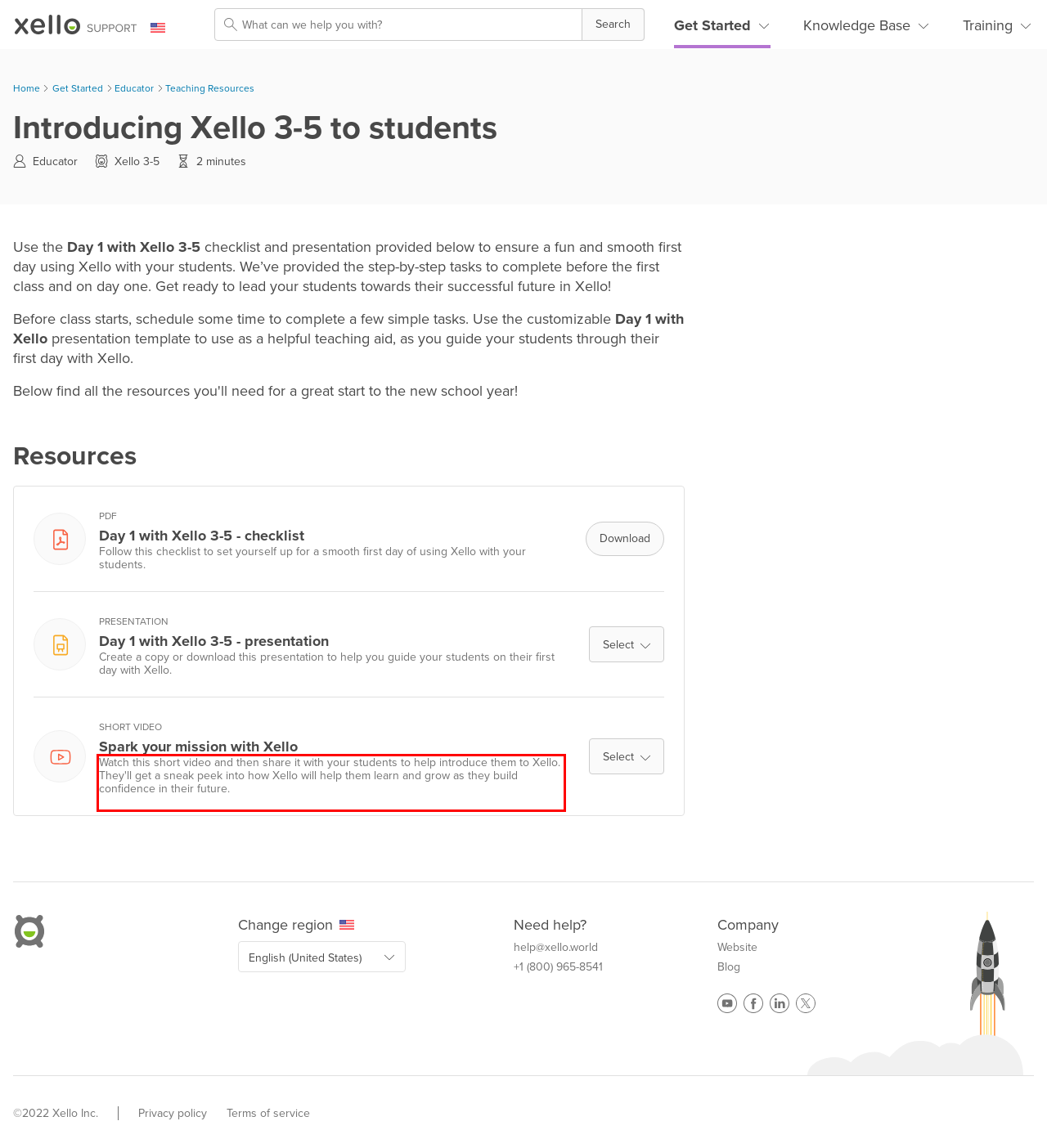You are given a screenshot with a red rectangle. Identify and extract the text within this red bounding box using OCR.

Watch this short video and then share it with your students to help introduce them to Xello. They'll get a sneak peek into how Xello will help them learn and grow as they build confidence in their future.